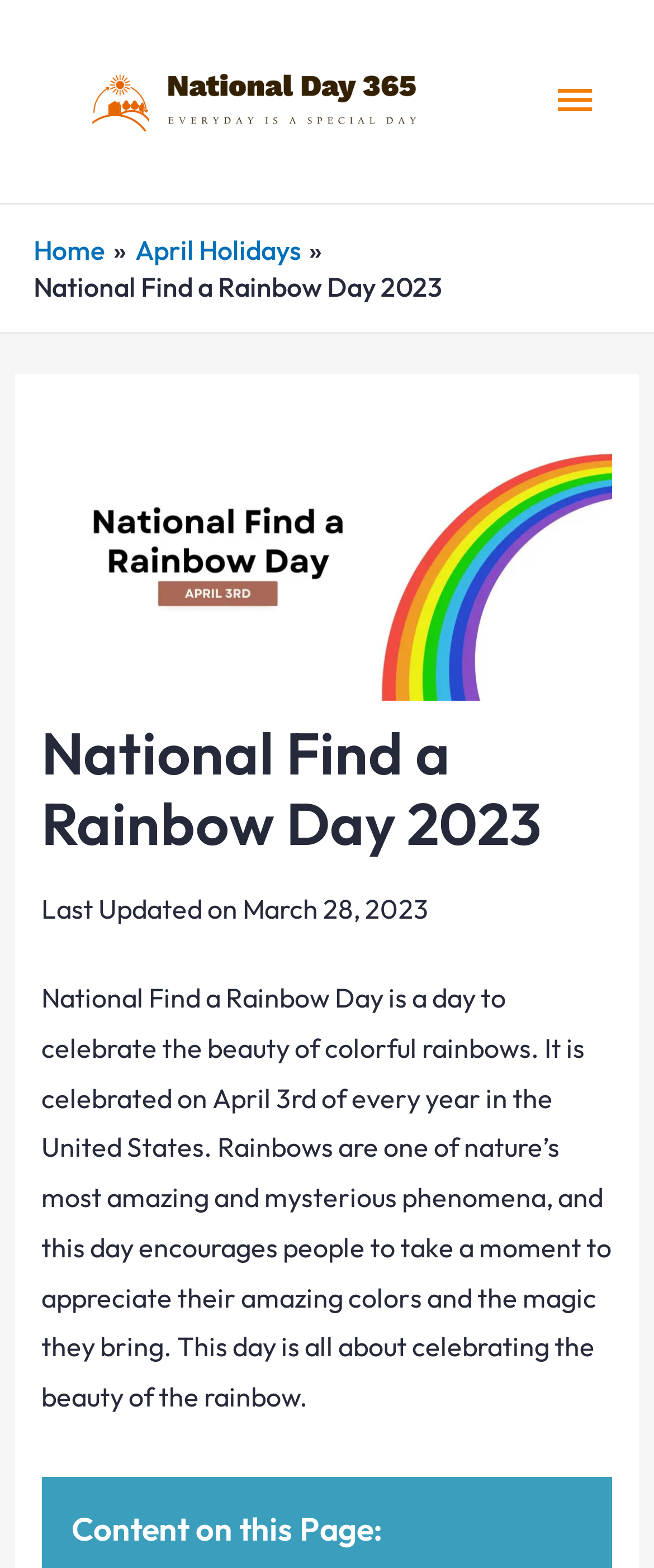Look at the image and answer the question in detail:
What is the date of National Find a Rainbow Day?

I found the answer by reading the text on the webpage, which states 'It is celebrated on April 3rd of every year in the United States.'